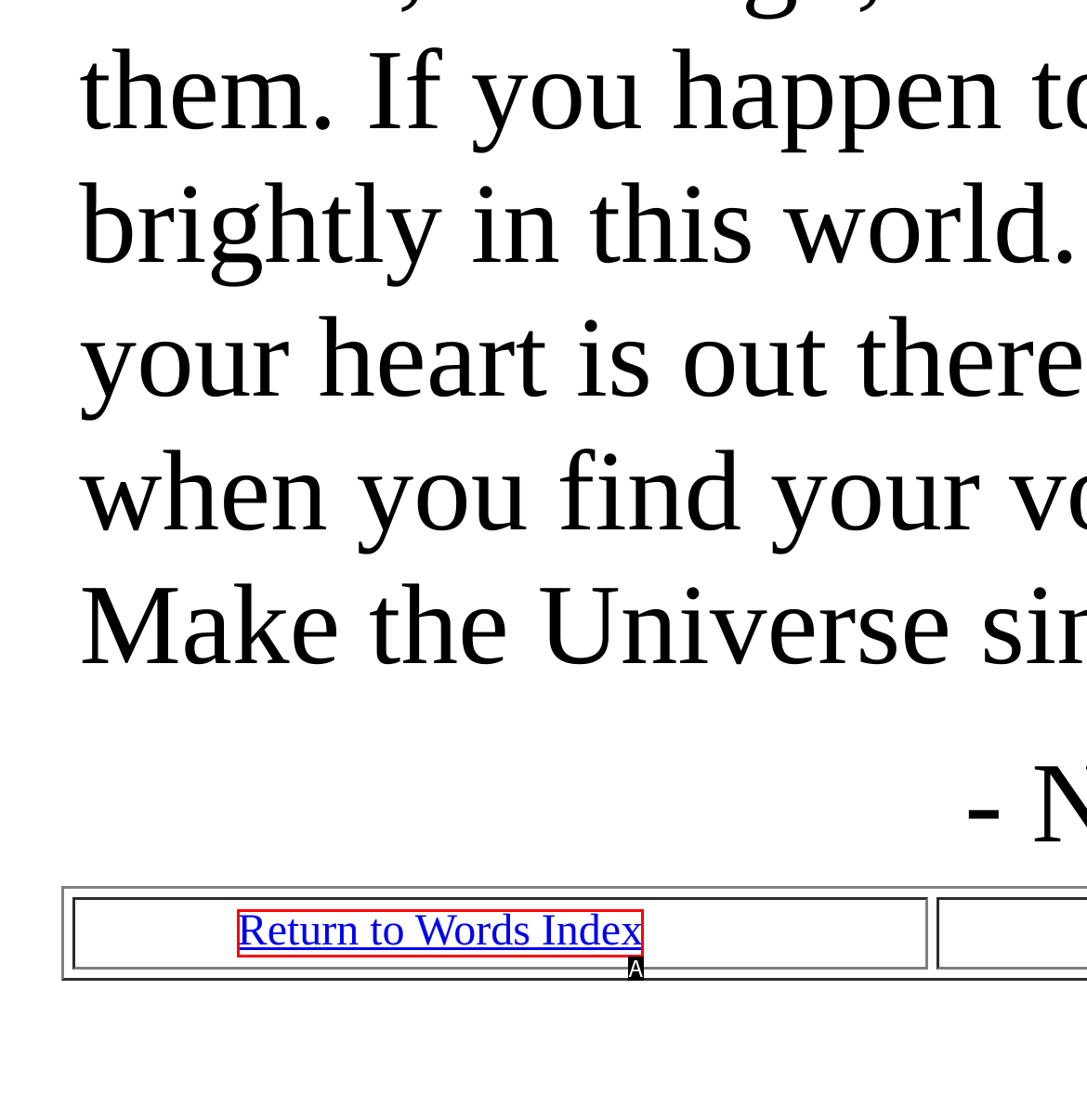Select the letter that corresponds to this element description: Return to Words Index
Answer with the letter of the correct option directly.

A